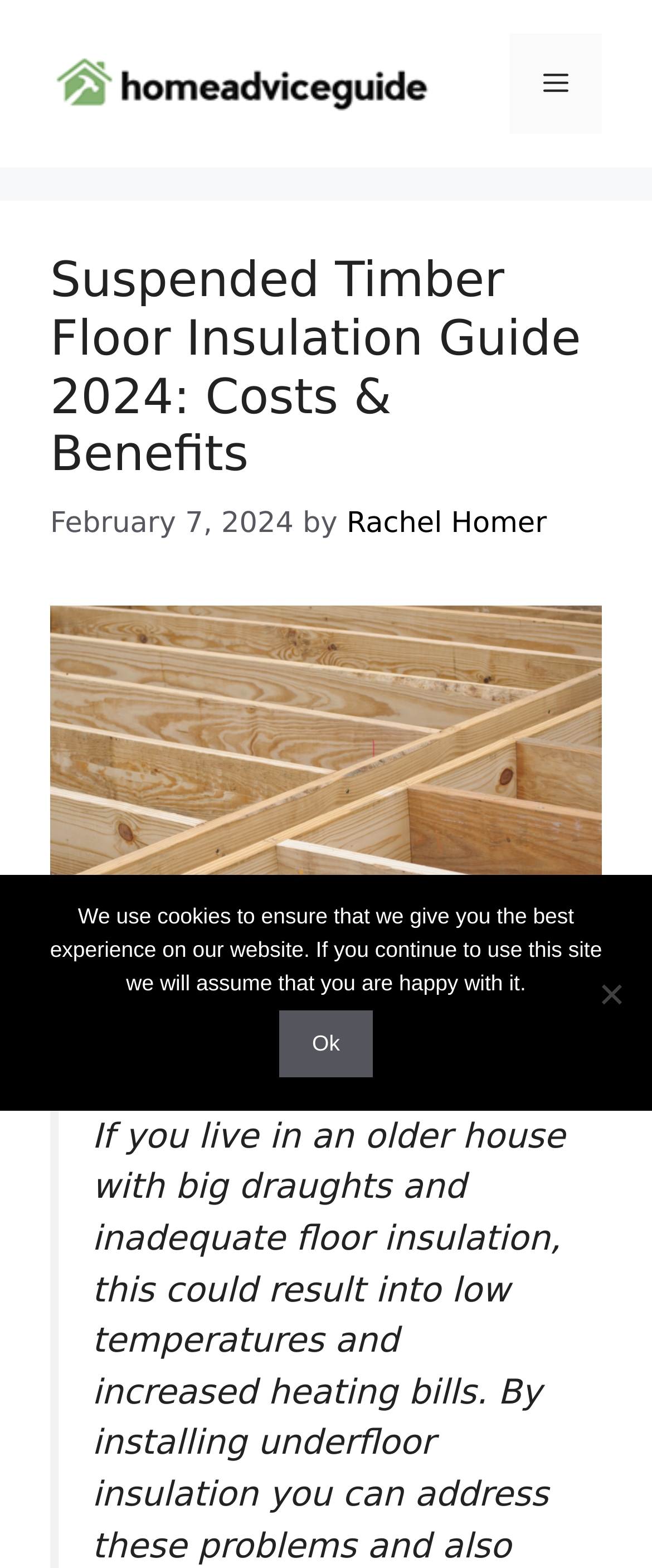Provide a single word or phrase to answer the given question: 
What is the date of the article?

February 7, 2024